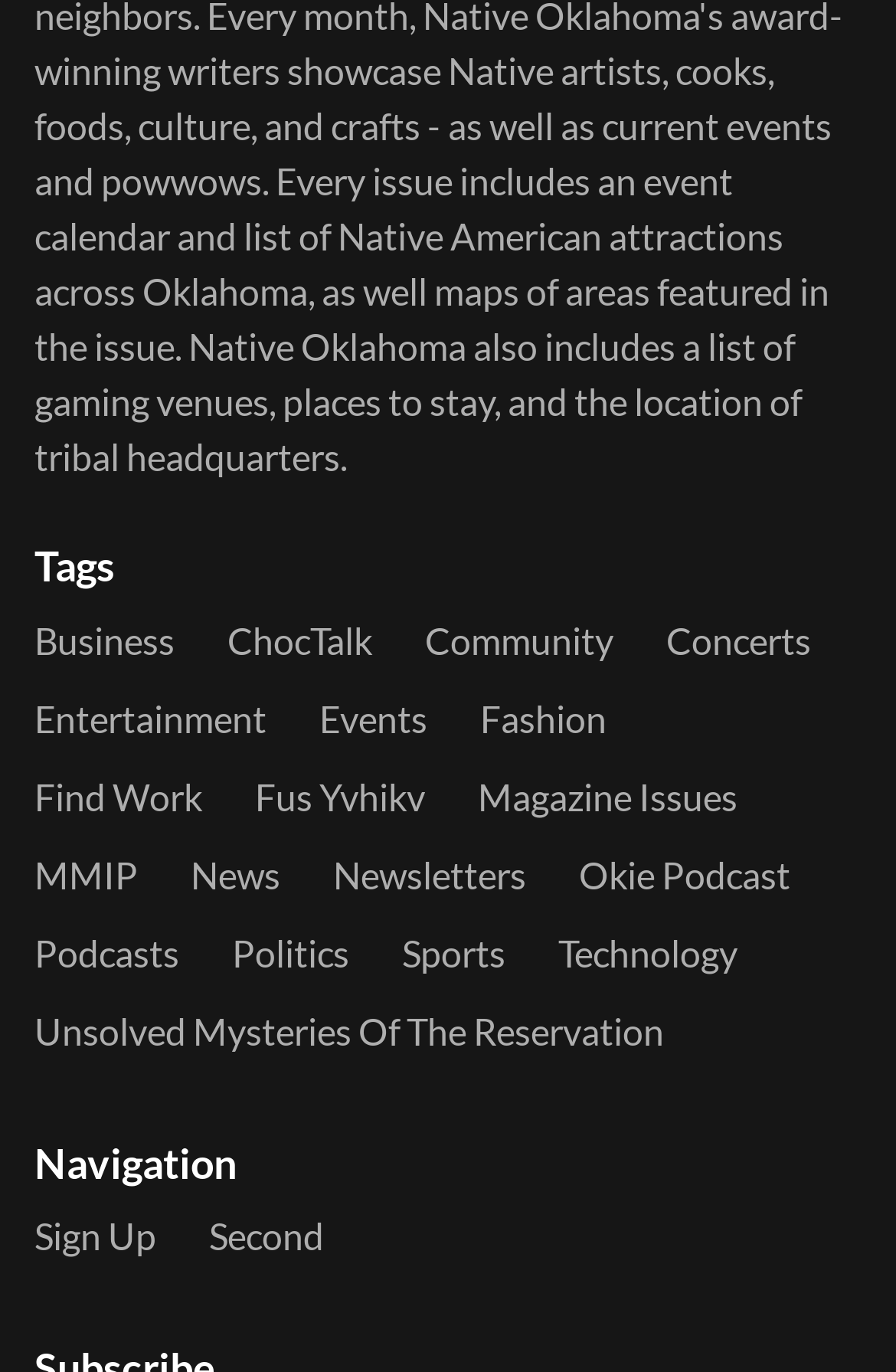Answer the question below with a single word or a brief phrase: 
What is the first category listed under 'Tags'?

Business